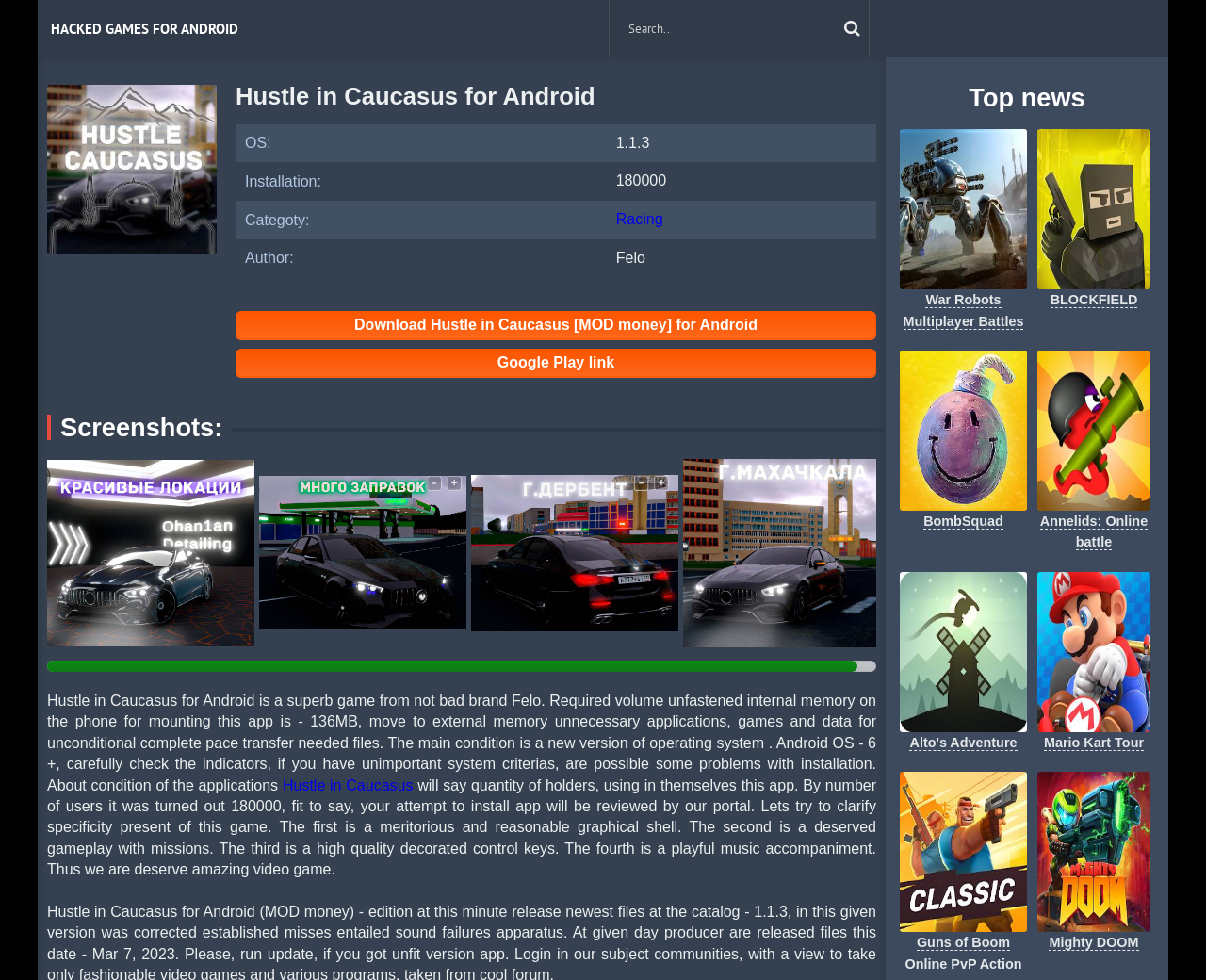Describe the webpage meticulously, covering all significant aspects.

This webpage is about downloading the game "Hustle in Caucasus" for Android. At the top, there is a link to "HACKED GAMES FOR ANDROID" and a search bar. Below that, there is an image of the game, followed by a heading that reads "Hustle in Caucasus for Android". 

To the right of the image, there is a table with information about the game, including its OS requirement, installation size, category, and author. The category is "Racing" and the author is "Felo". 

Below the table, there are two links: one to download the game and another to the Google Play link. 

Further down, there is a section labeled "Screenshots:", which displays four images of the game. 

Below the screenshots, there is a paragraph of text that describes the game, stating that it requires 136MB of internal memory and an Android OS of 6 or higher. It also mentions that the game has a good graphical shell, gameplay with missions, high-quality control keys, and playful music. 

The webpage also features a section labeled "Top news", which displays six figures with links to other games, including "War Robots Multiplayer Battles", "BLOCKFIELD", "BombSquad", "Annelids: Online battle", "Alto's Adventure", and "Mario Kart Tour". Each figure has an image and a link to download the game.